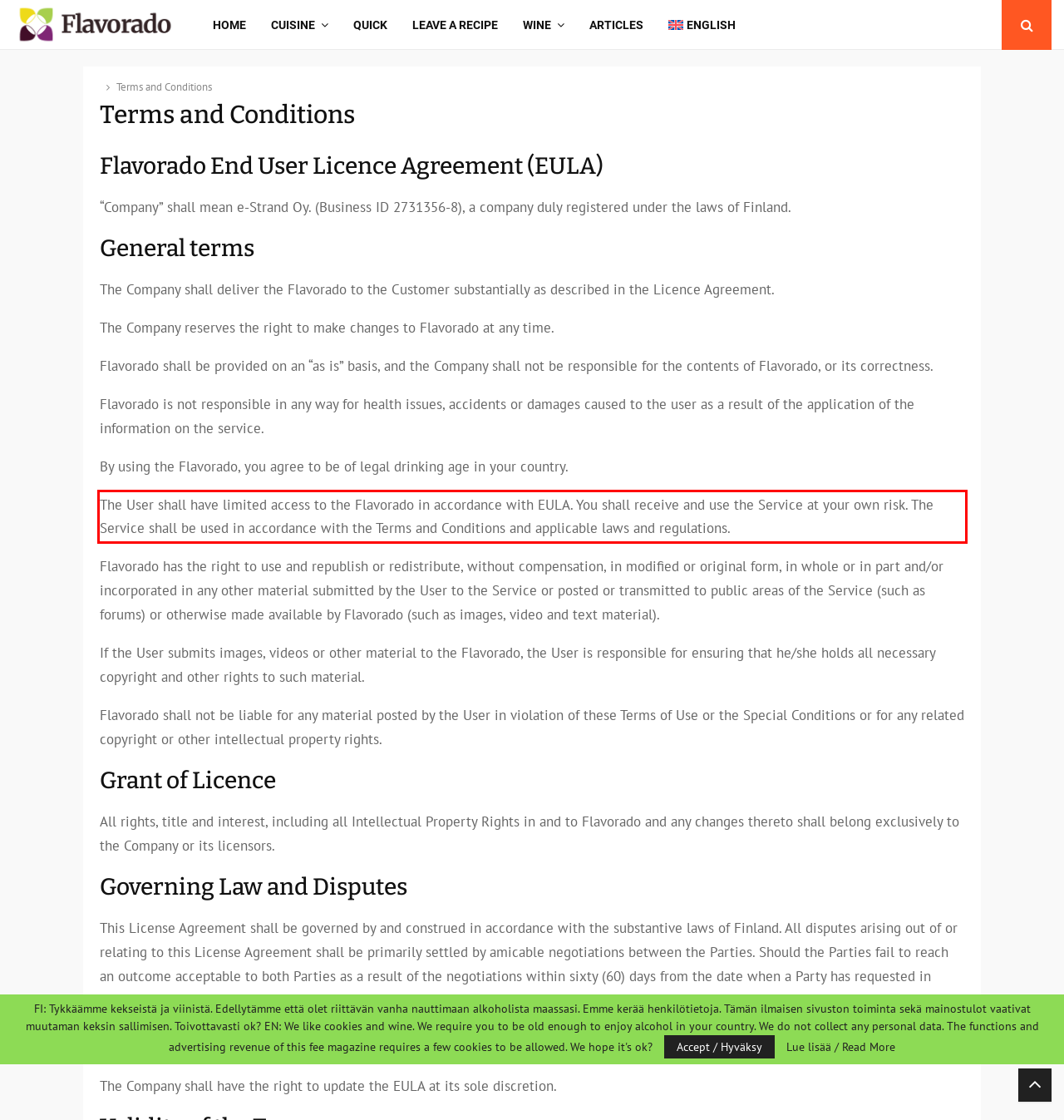Examine the screenshot of the webpage, locate the red bounding box, and perform OCR to extract the text contained within it.

The User shall have limited access to the Flavorado in accordance with EULA. You shall receive and use the Service at your own risk. The Service shall be used in accordance with the Terms and Conditions and applicable laws and regulations.